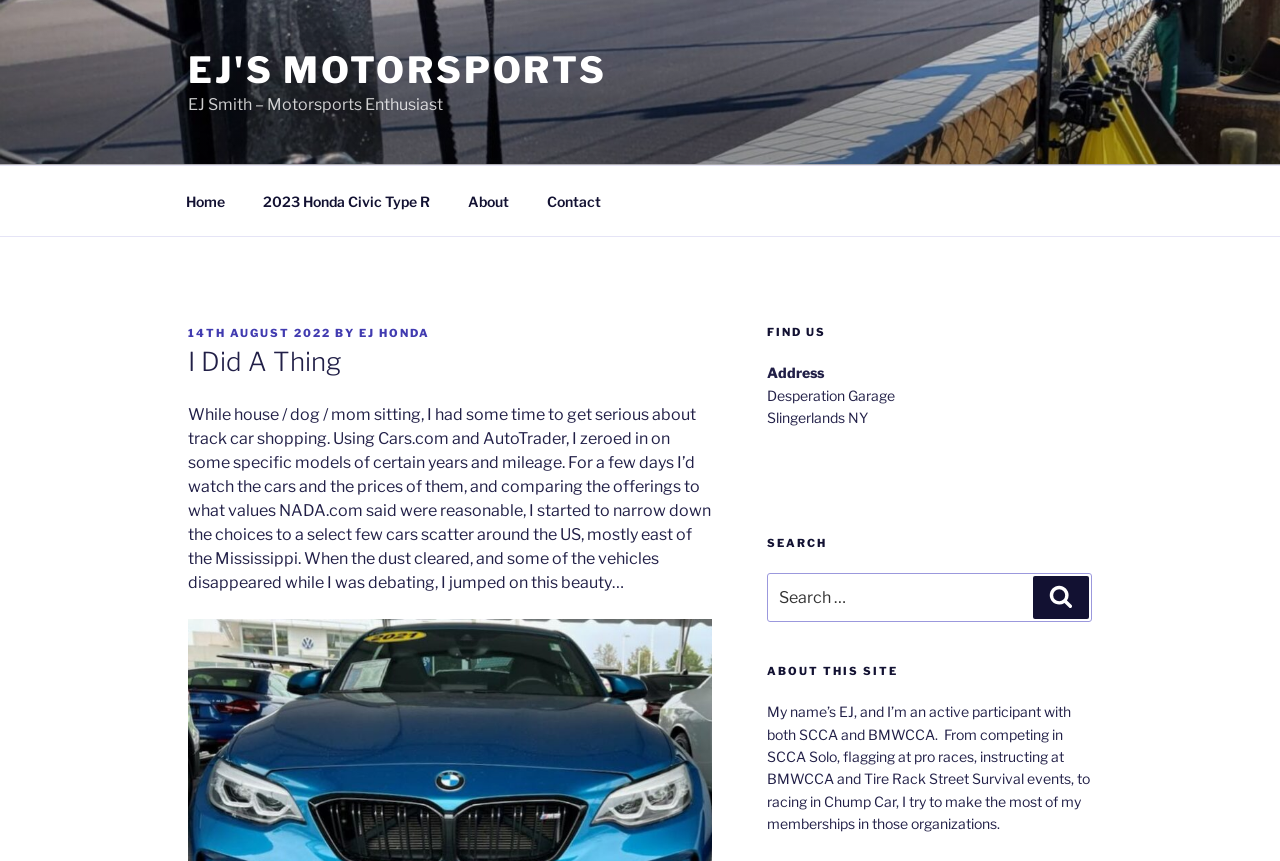Find the bounding box coordinates for the area that must be clicked to perform this action: "Click on the Home link".

[0.131, 0.205, 0.189, 0.262]